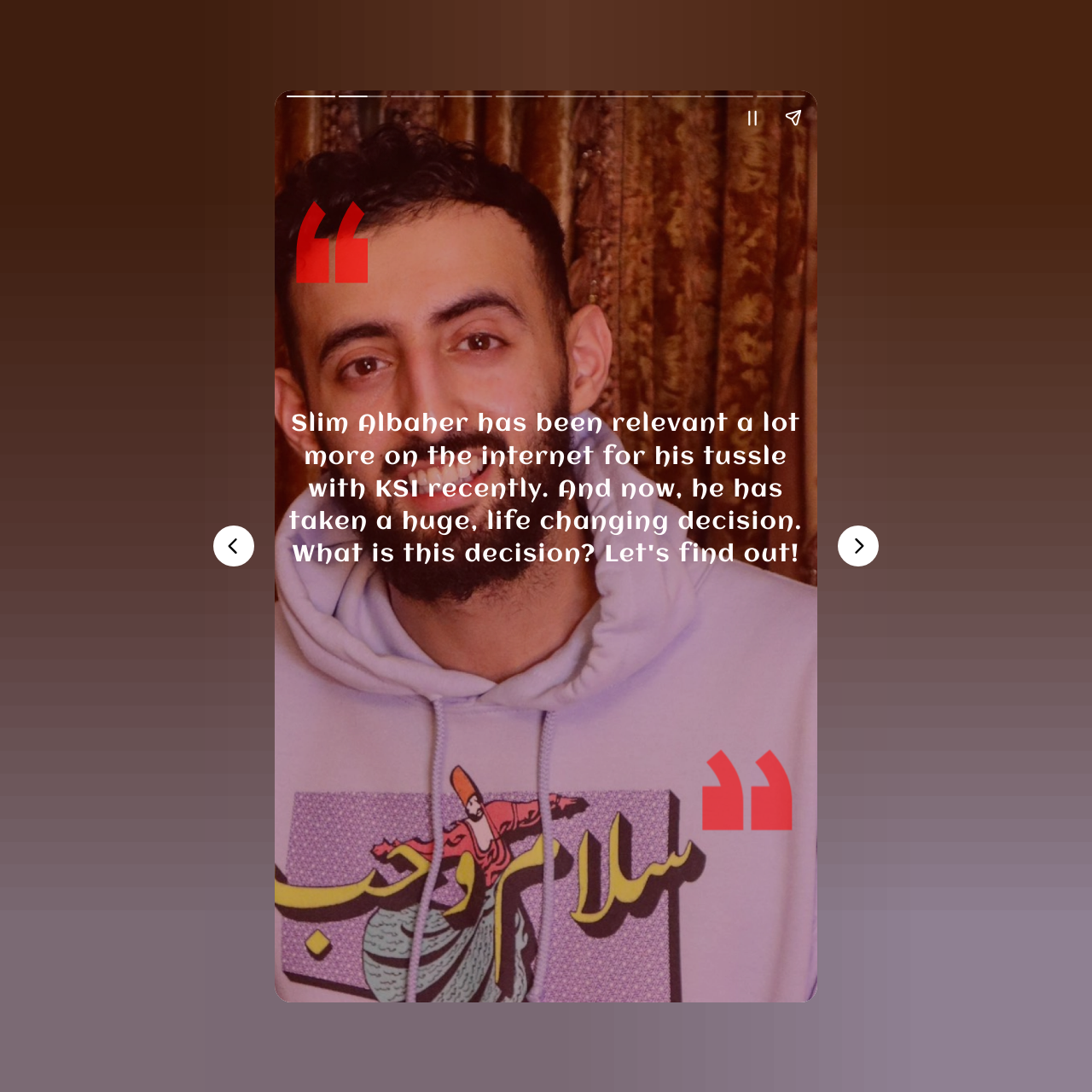Is there a canvas element on the page?
Based on the screenshot, provide your answer in one word or phrase.

Yes